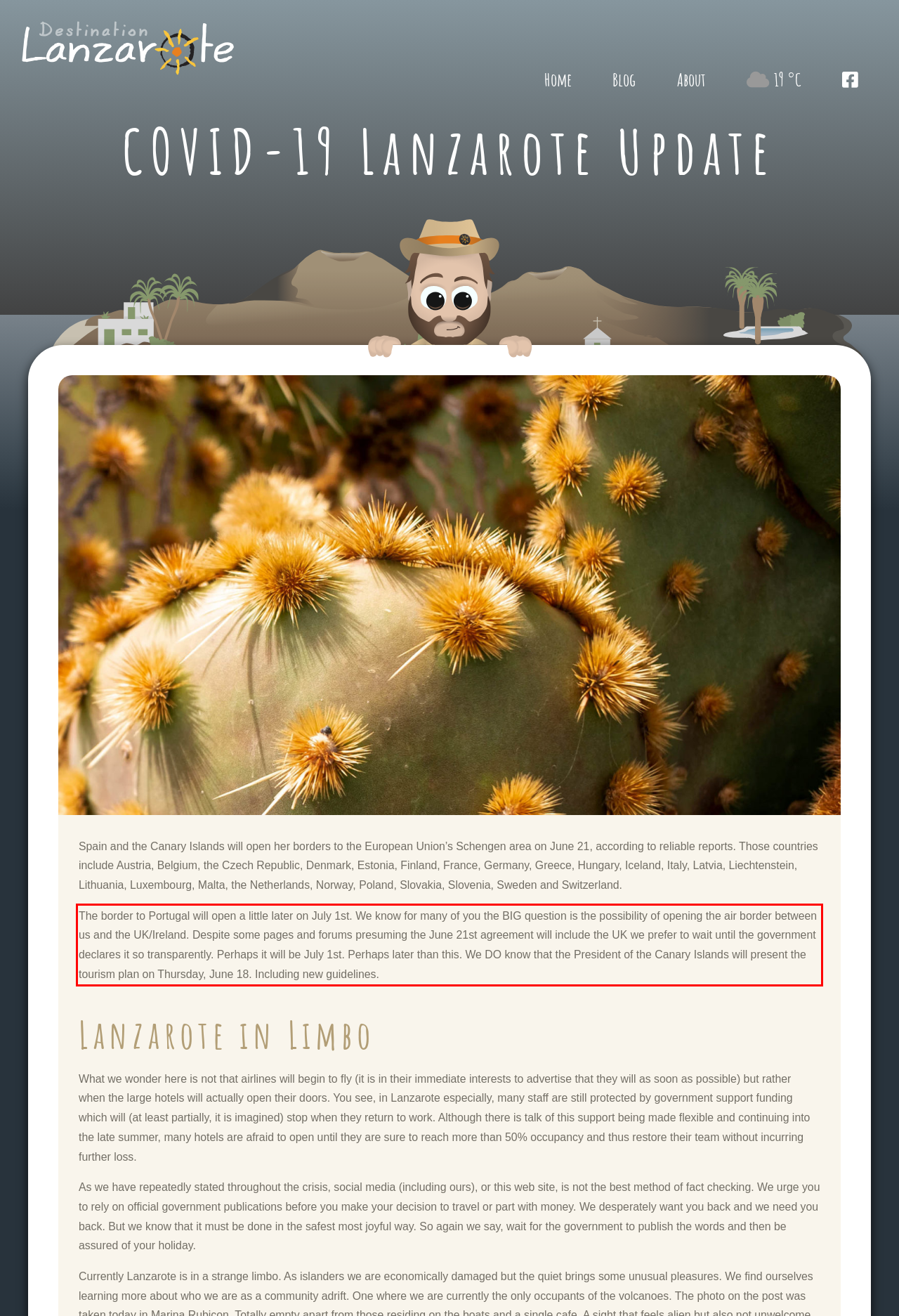Given a screenshot of a webpage with a red bounding box, extract the text content from the UI element inside the red bounding box.

The border to Portugal will open a little later on July 1st. We know for many of you the BIG question is the possibility of opening the air border between us and the UK/Ireland. Despite some pages and forums presuming the June 21st agreement will include the UK we prefer to wait until the government declares it so transparently. Perhaps it will be July 1st. Perhaps later than this. We DO know that the President of the Canary Islands will present the tourism plan on Thursday, June 18. Including new guidelines.